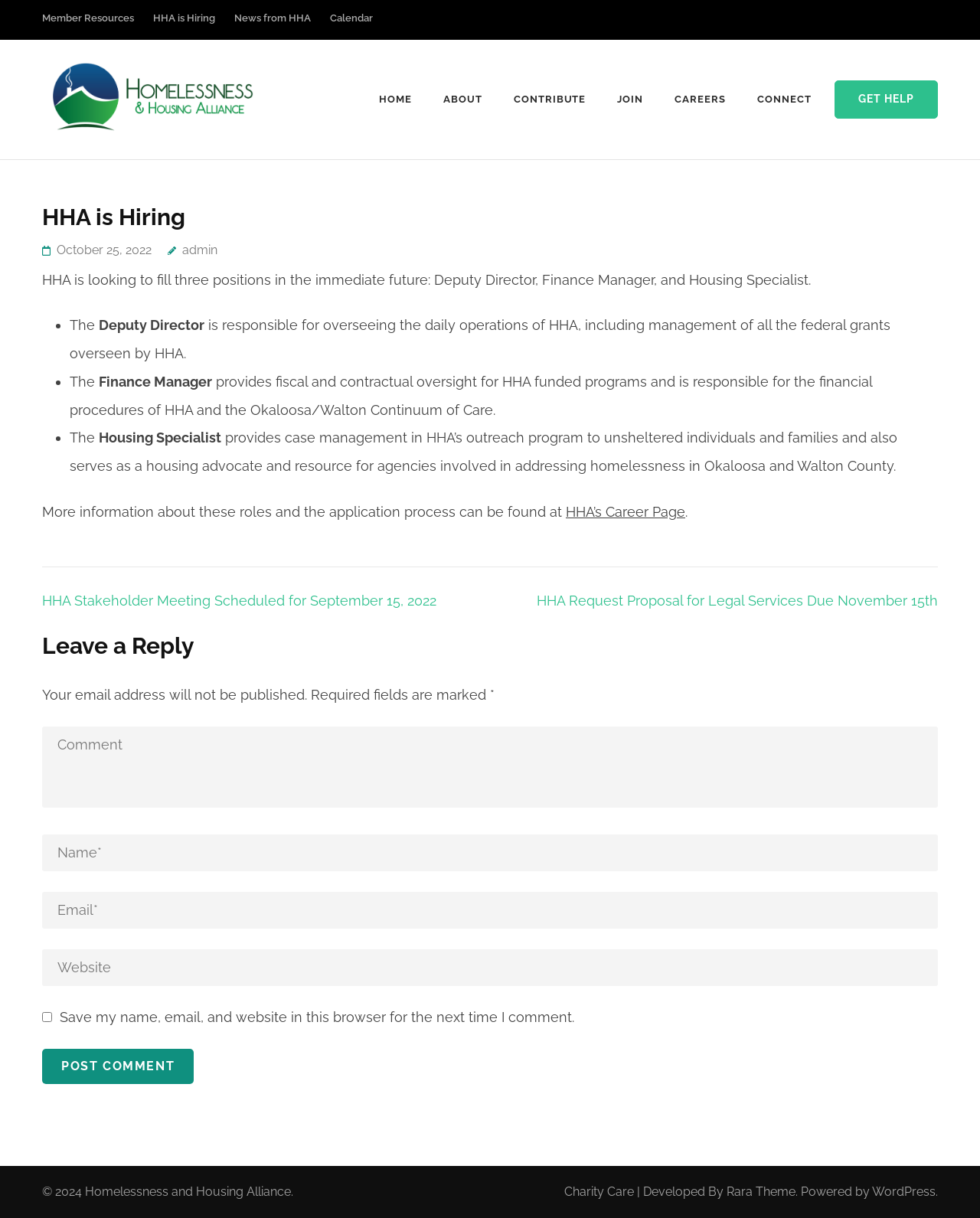Please provide the main heading of the webpage content.

HHA is Hiring